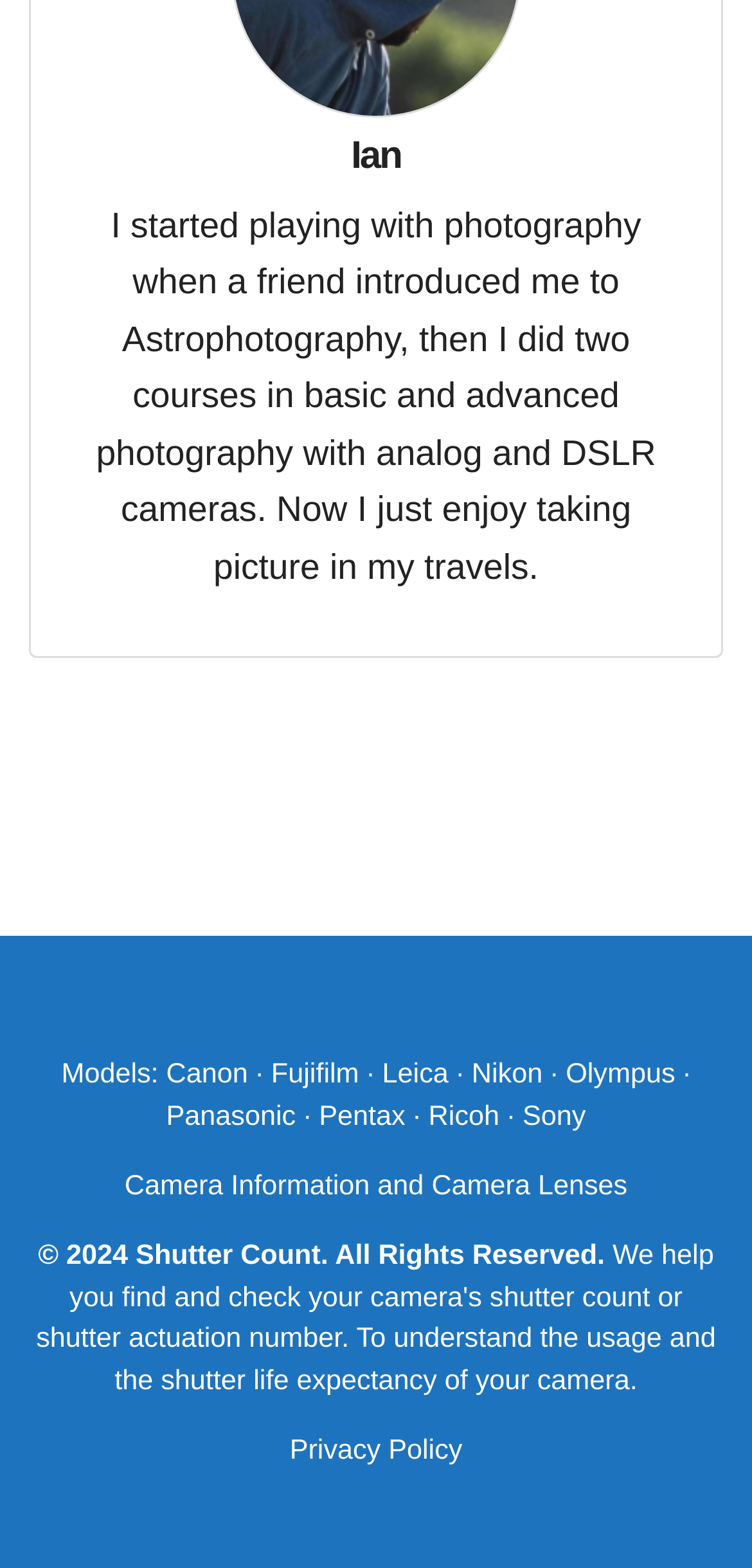Locate the bounding box coordinates of the clickable area needed to fulfill the instruction: "view Camera Lenses".

[0.574, 0.747, 0.834, 0.767]